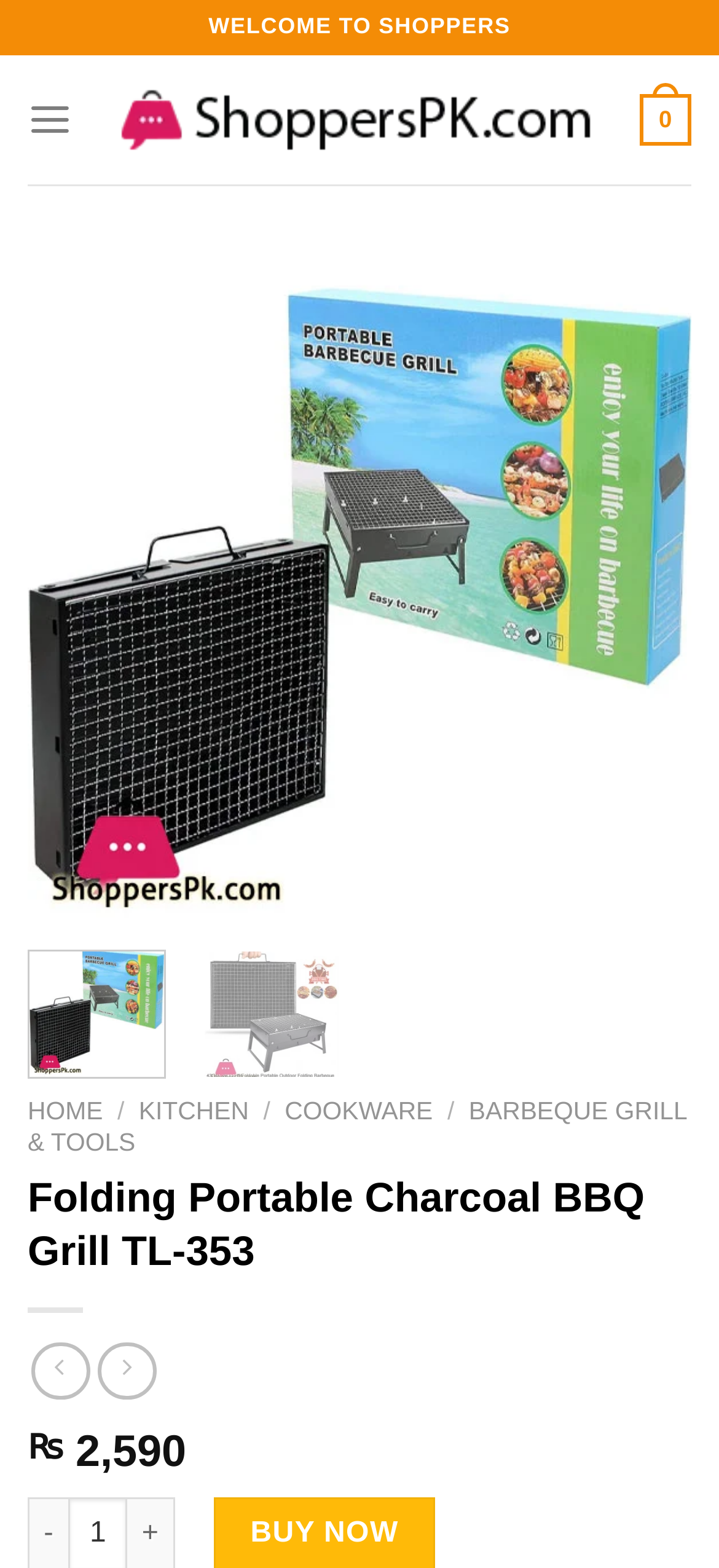What is the name of the website?
Please respond to the question thoroughly and include all relevant details.

The name of the website can be found at the top of the webpage, where it says 'WELCOME TO SHOPPERS' and has a link to 'ShoppersPk.com' with an image of the website's logo.